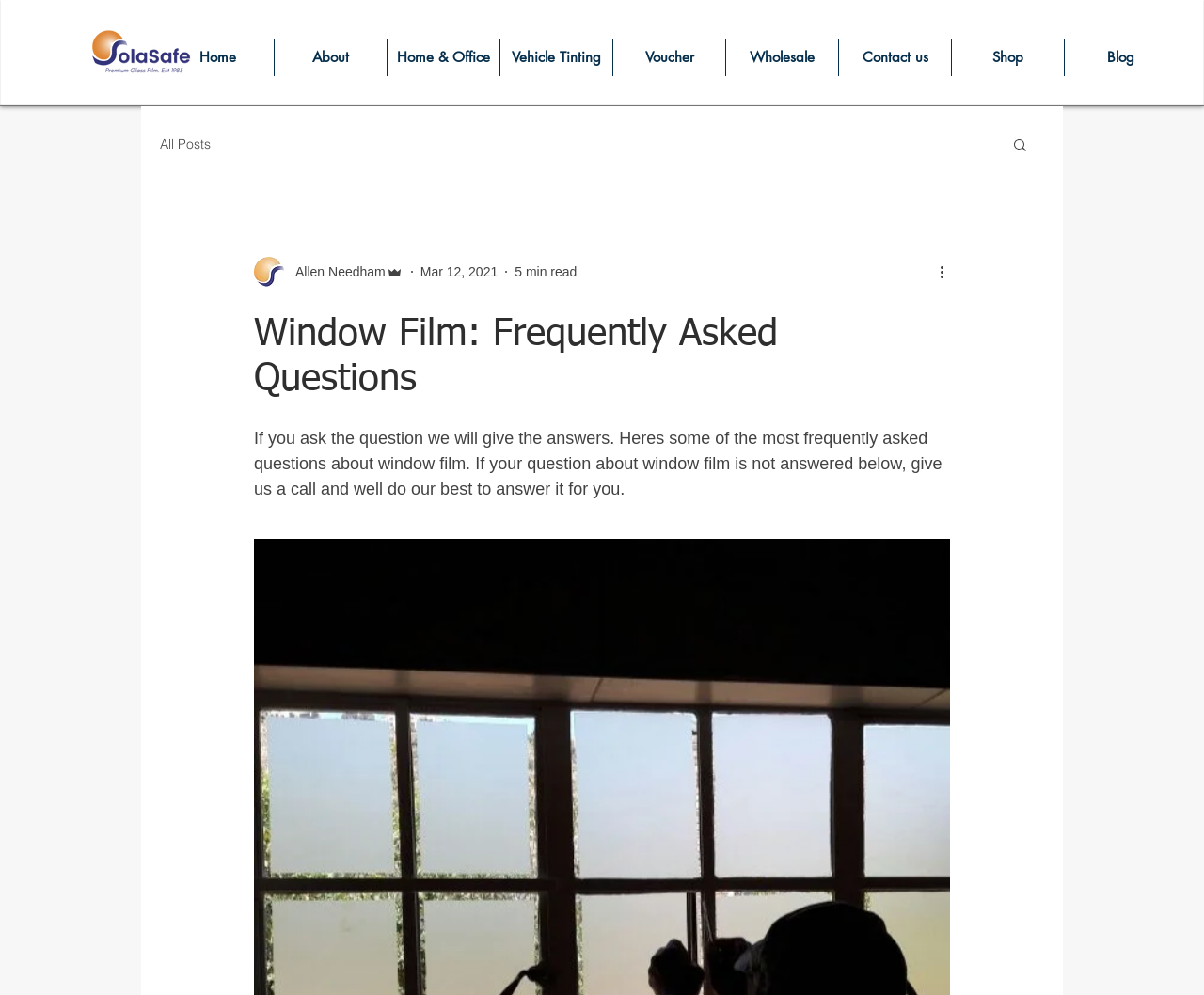Deliver a detailed narrative of the webpage's visual and textual elements.

The webpage is about Solasafe, a company that has been providing window tinting services for both automotive and architectural purposes since 1983. At the top of the page, there is a banner image with a caption "Windows Films, High Quality Windows Films, Windows Tinting". Below the image, there is a navigation menu with links to various sections of the website, including "Home", "About", "Home & Office", "Vehicle Tinting", "Voucher", "Wholesale", "Contact us", "Shop", and "Blog".

On the right side of the navigation menu, there is a search button with a magnifying glass icon. Below the navigation menu, there is a section dedicated to the blog, with a link to "All Posts". The blog section features an article with a writer's picture, the writer's name "Allen Needham", and the date "Mar 12, 2021". The article has a brief summary and a "5 min read" indicator.

The main content of the page is a FAQ section titled "Window Film: Frequently Asked Questions". The section has a brief introduction that explains the purpose of the FAQ section, followed by a list of questions and answers. The FAQ section takes up most of the page's content area.